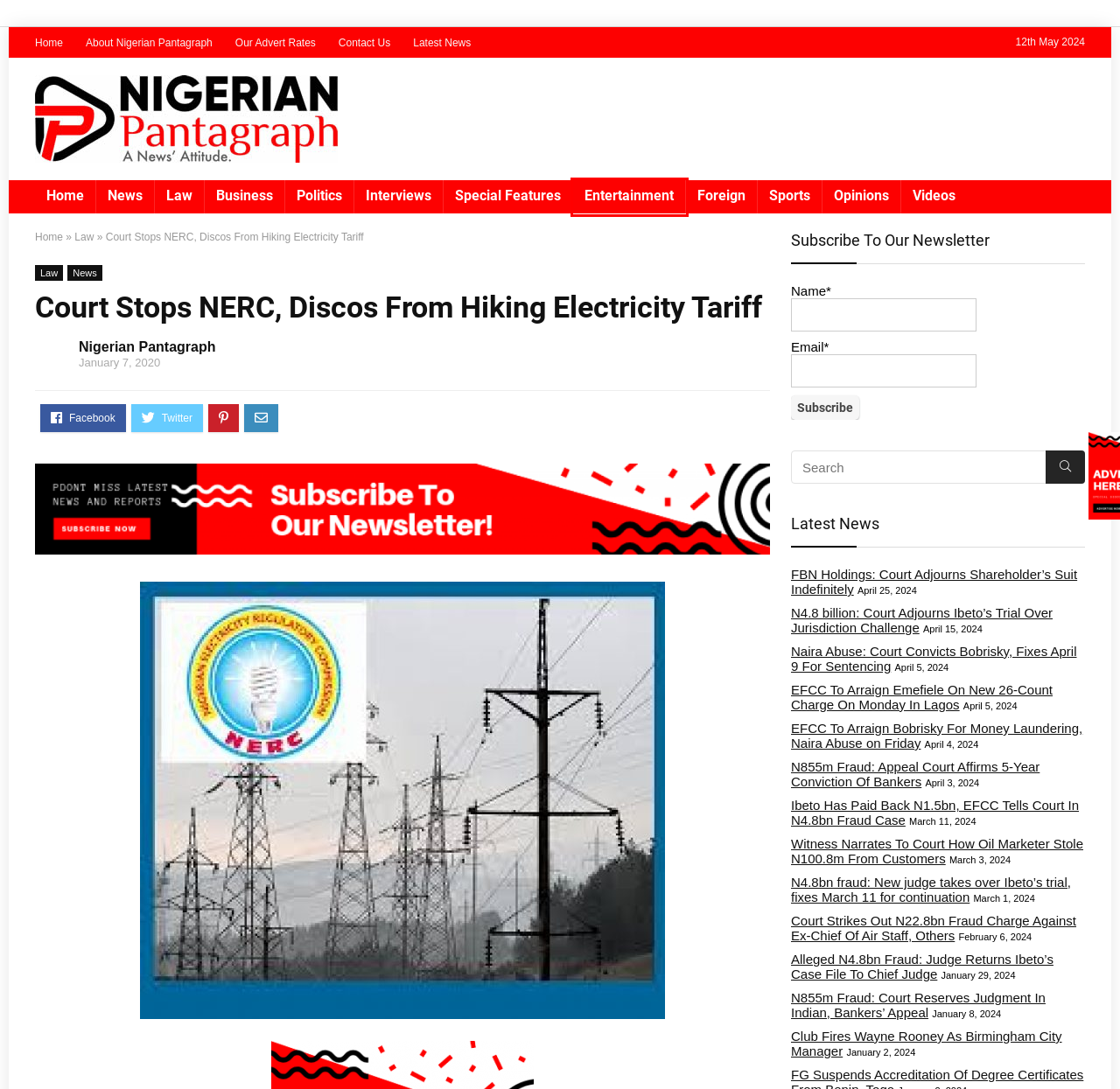Analyze the screenshot of a webpage with a red bounding box and select the webpage description that most accurately describes the new page resulting from clicking the element inside the red box. Here are the candidates:
A. Nigerian Pantagraph – Nigerian Pantagraph
B. Club Fires Wayne Rooney As Birmingham City Manager – Nigerian Pantagraph
C. Special Features – Nigerian Pantagraph
D. Contact Us – Nigerian Pantagraph
E. Entertainment – Nigerian Pantagraph
F. Ibeto Has Paid Back N1.5bn, EFCC Tells Court In N4.8bn Fraud Case – Nigerian Pantagraph
G. News – Nigerian Pantagraph
H. Alleged N4.8bn Fraud: Judge Returns Ibeto’s Case File To Chief Judge – Nigerian Pantagraph

E